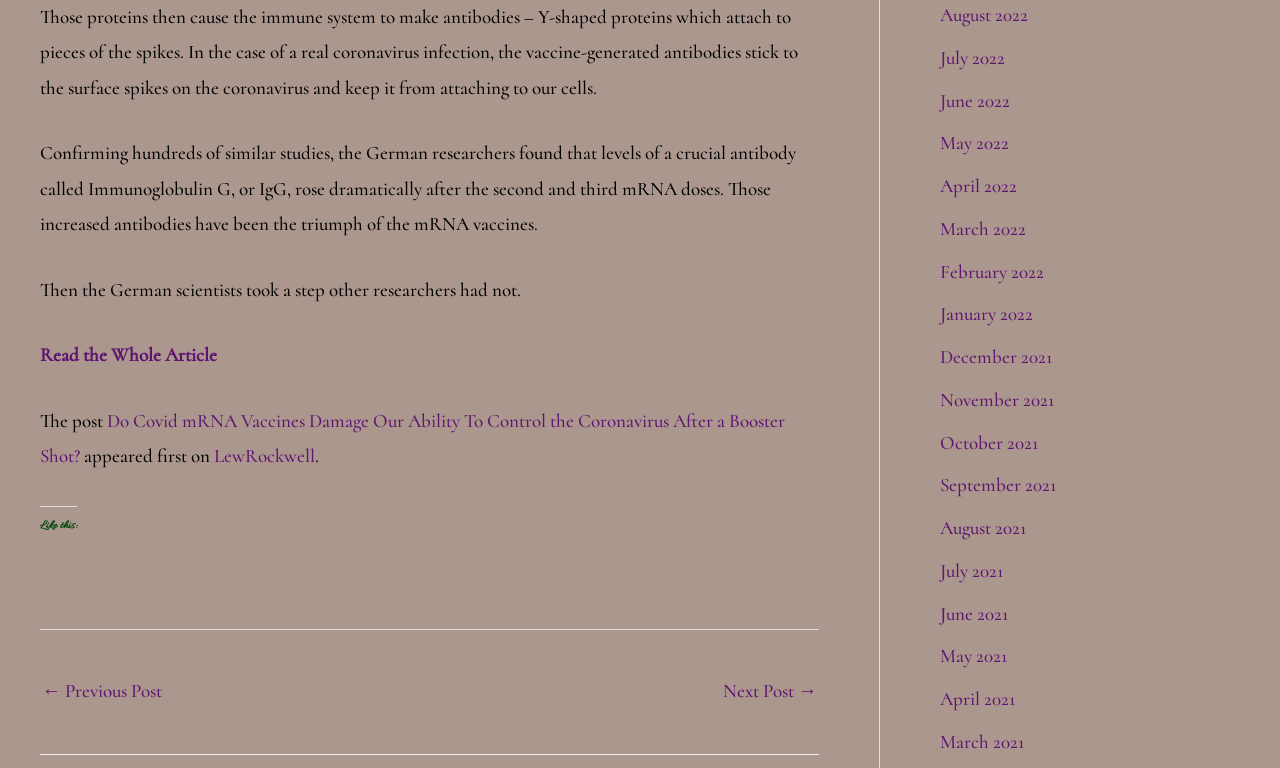Please find the bounding box coordinates of the element's region to be clicked to carry out this instruction: "Visit LewRockwell".

[0.167, 0.578, 0.246, 0.608]